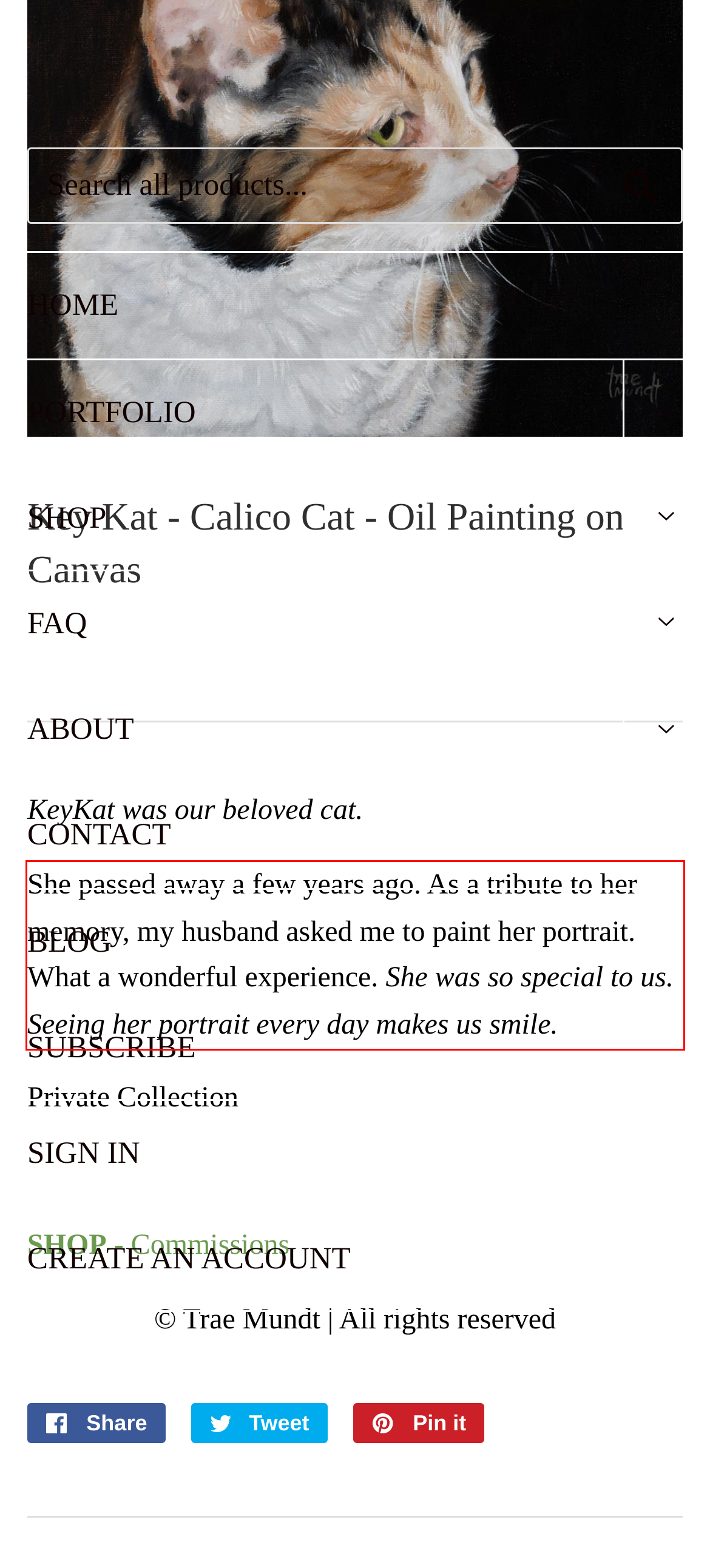Please analyze the provided webpage screenshot and perform OCR to extract the text content from the red rectangle bounding box.

She passed away a few years ago. As a tribute to her memory, my husband asked me to paint her portrait. What a wonderful experience. She was so special to us. Seeing her portrait every day makes us smile.